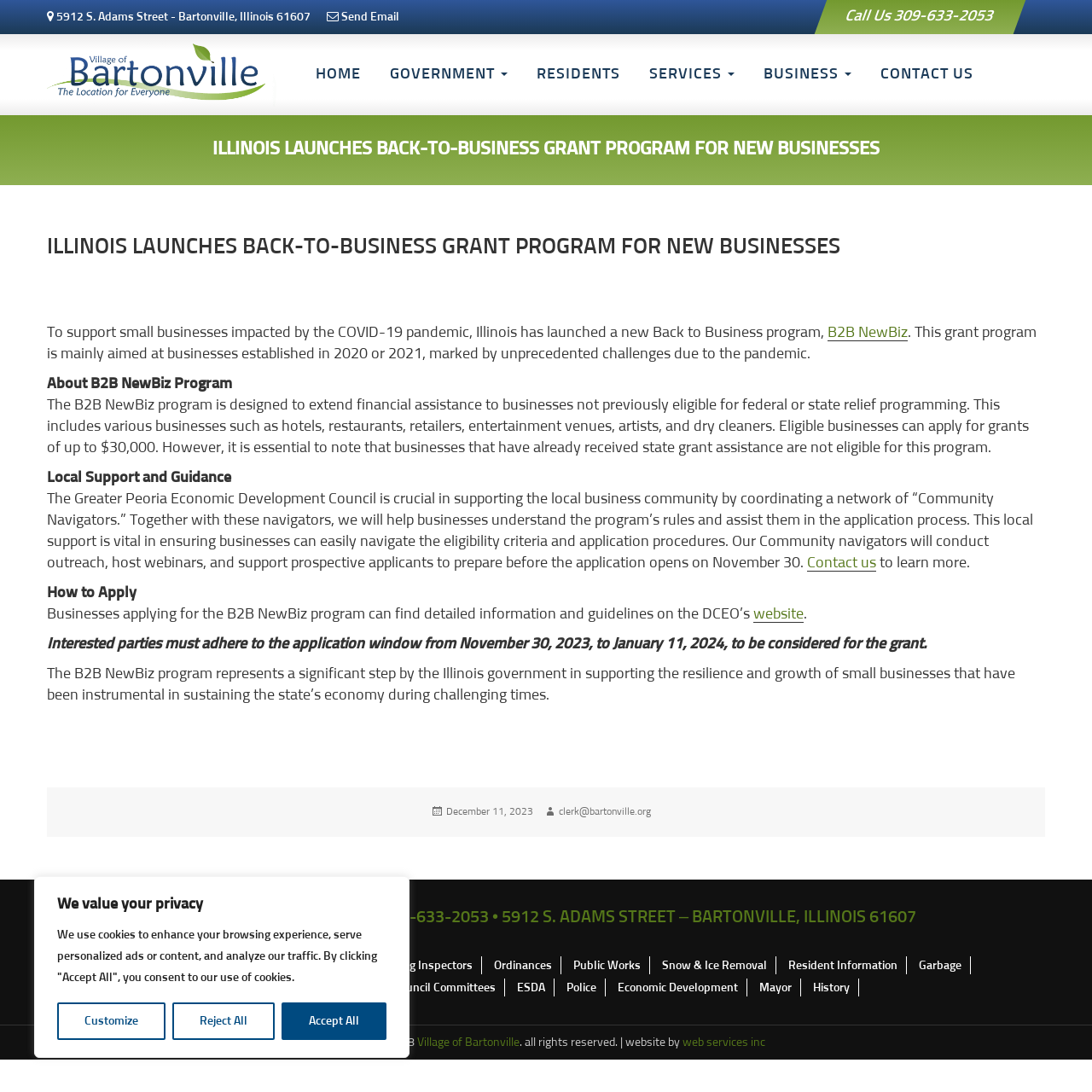Determine the bounding box of the UI component based on this description: "Parks, Recreation & POOL". The bounding box coordinates should be four float values between 0 and 1, i.e., [left, top, right, bottom].

[0.221, 0.899, 0.341, 0.91]